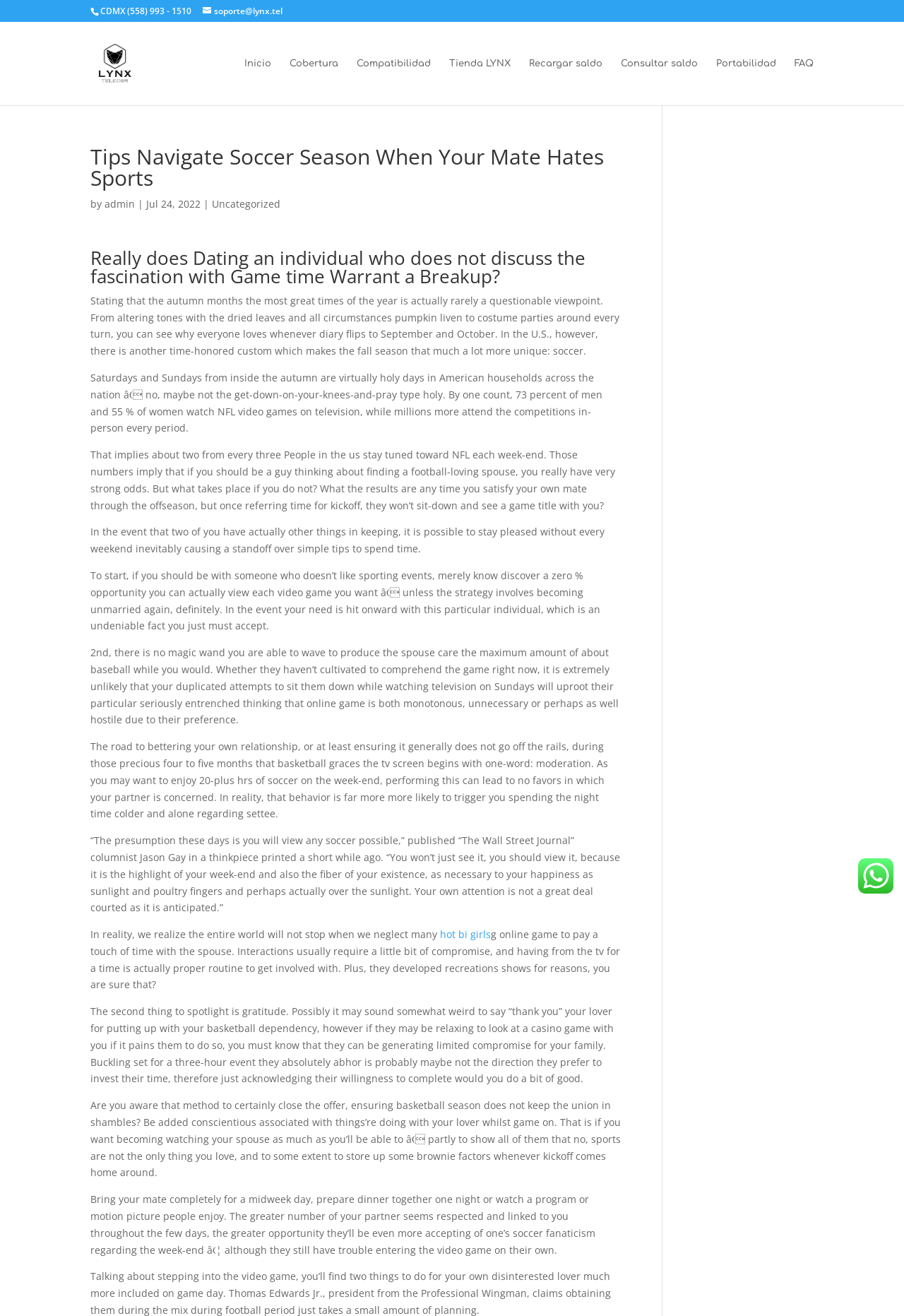Determine the bounding box coordinates of the clickable region to carry out the instruction: "Click on the 'LYNX' logo".

[0.103, 0.019, 0.181, 0.078]